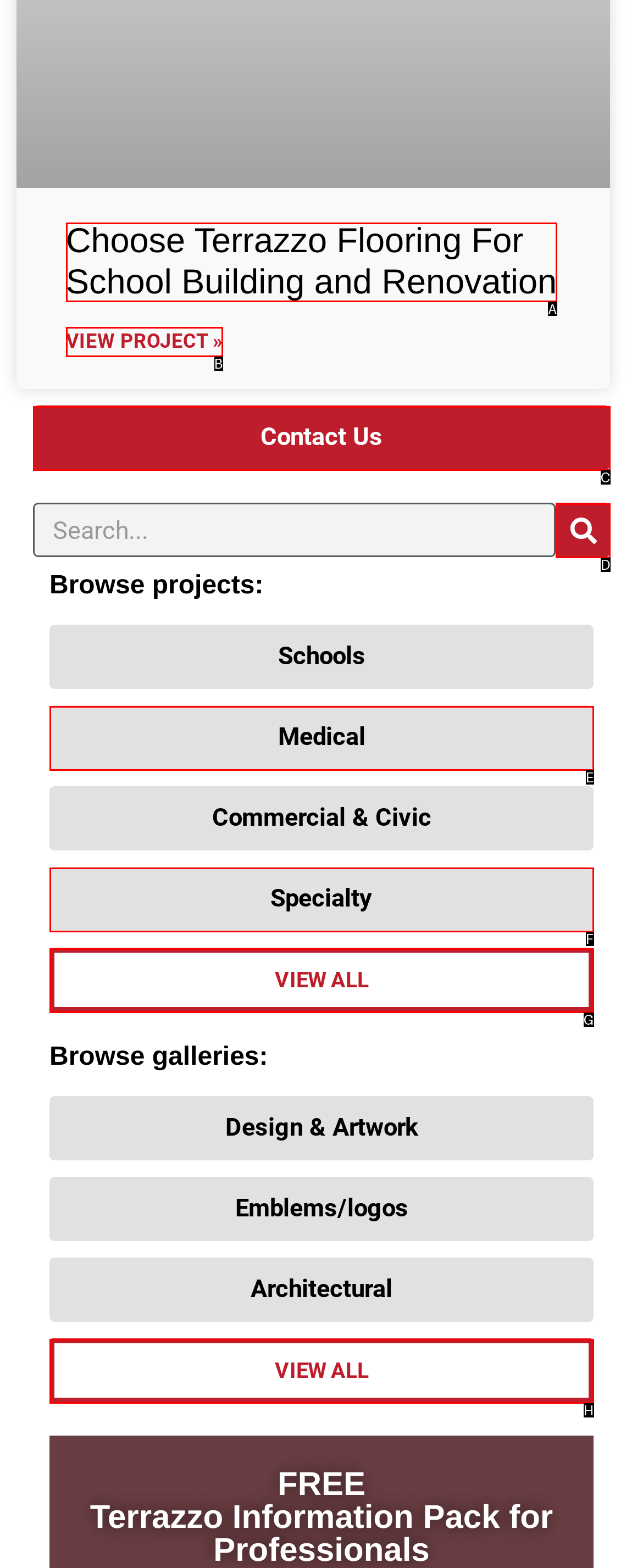Given the description: Post not marked as liked, identify the matching HTML element. Provide the letter of the correct option.

None